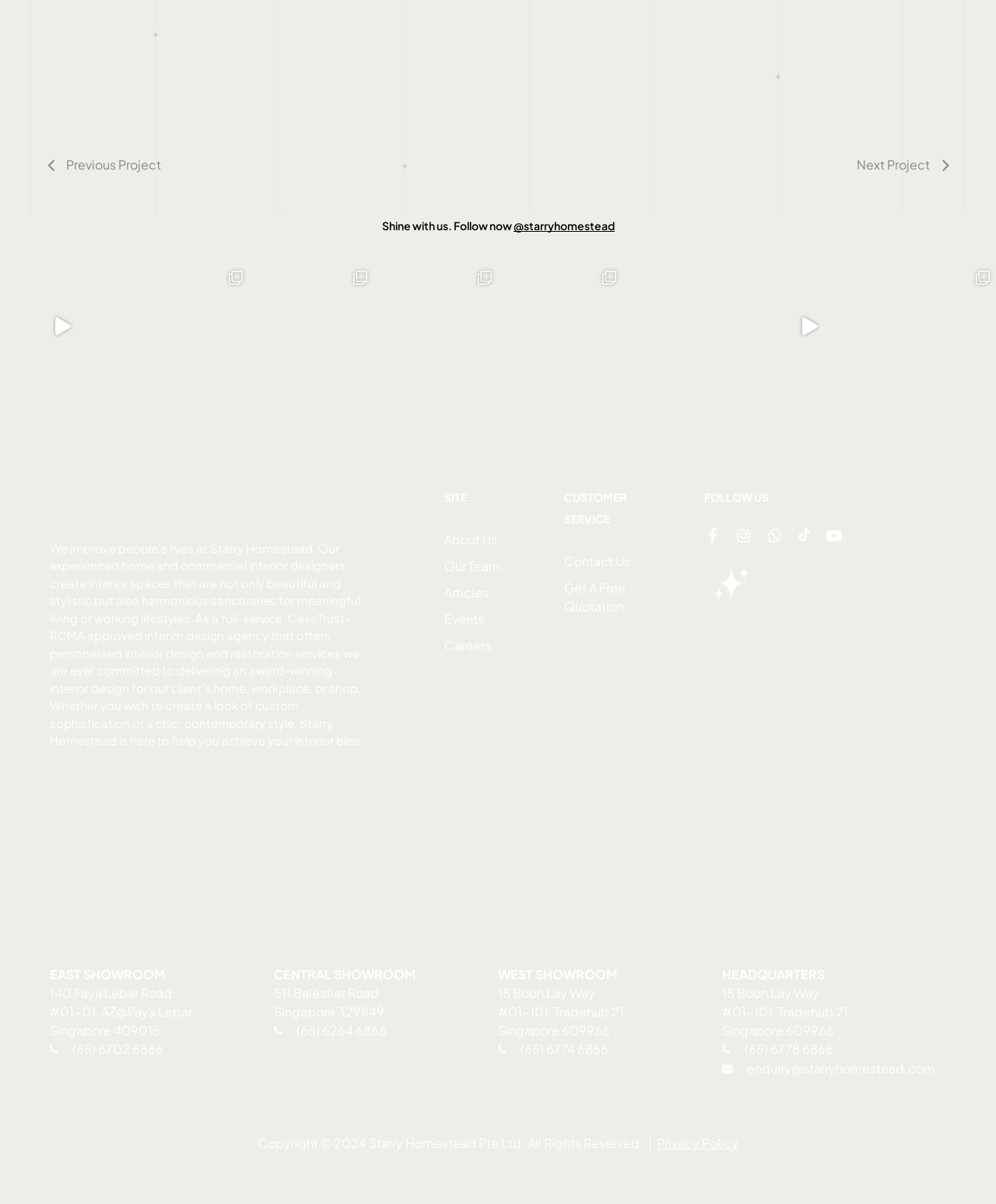Determine the bounding box coordinates of the region to click in order to accomplish the following instruction: "Get a free quotation". Provide the coordinates as four float numbers between 0 and 1, specifically [left, top, right, bottom].

[0.566, 0.481, 0.628, 0.51]